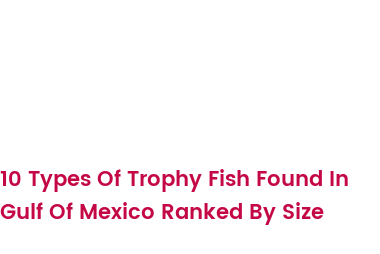Using the details from the image, please elaborate on the following question: Who is the target audience of the article?

The article's focus on trophy fish and ranking them by size implies that the target audience is likely fishing enthusiasts, particularly those interested in trophy hunting, who would find the information provided in the article valuable and relevant to their interests.